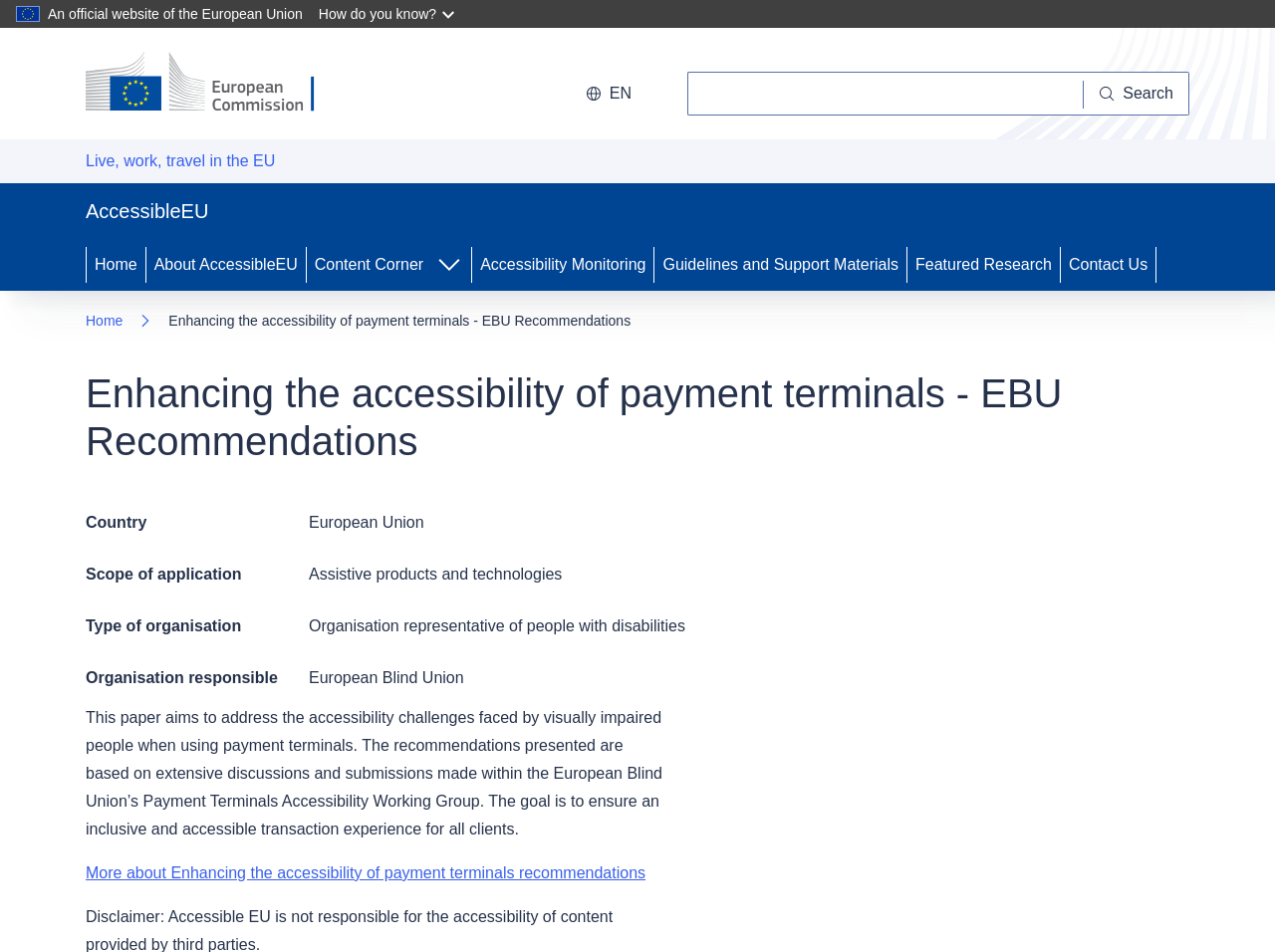Extract the bounding box coordinates of the UI element described: "Content Corner". Provide the coordinates in the format [left, top, right, bottom] with values ranging from 0 to 1.

[0.24, 0.251, 0.335, 0.305]